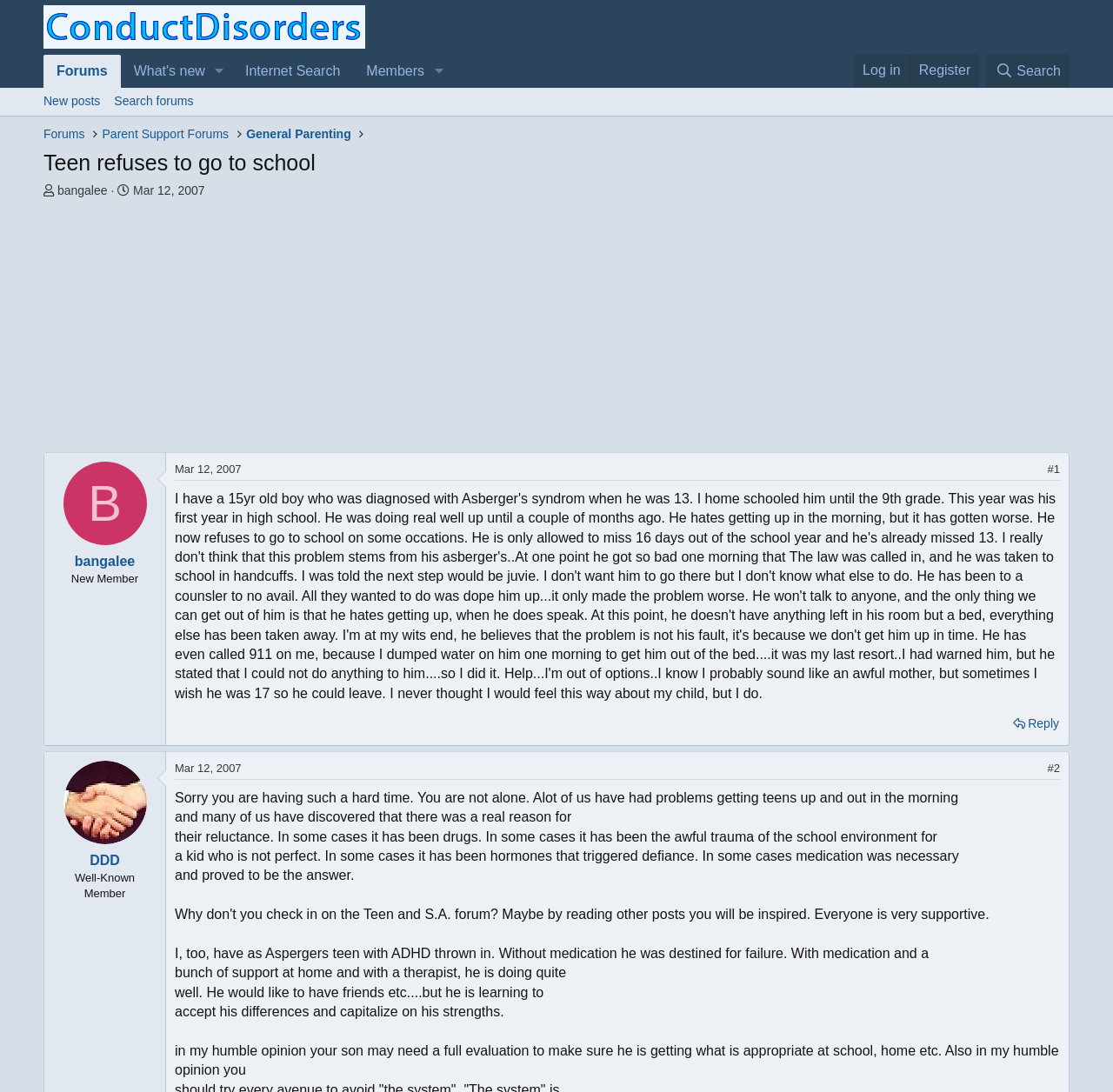Indicate the bounding box coordinates of the element that needs to be clicked to satisfy the following instruction: "View the thread starter's profile". The coordinates should be four float numbers between 0 and 1, i.e., [left, top, right, bottom].

[0.051, 0.168, 0.096, 0.181]